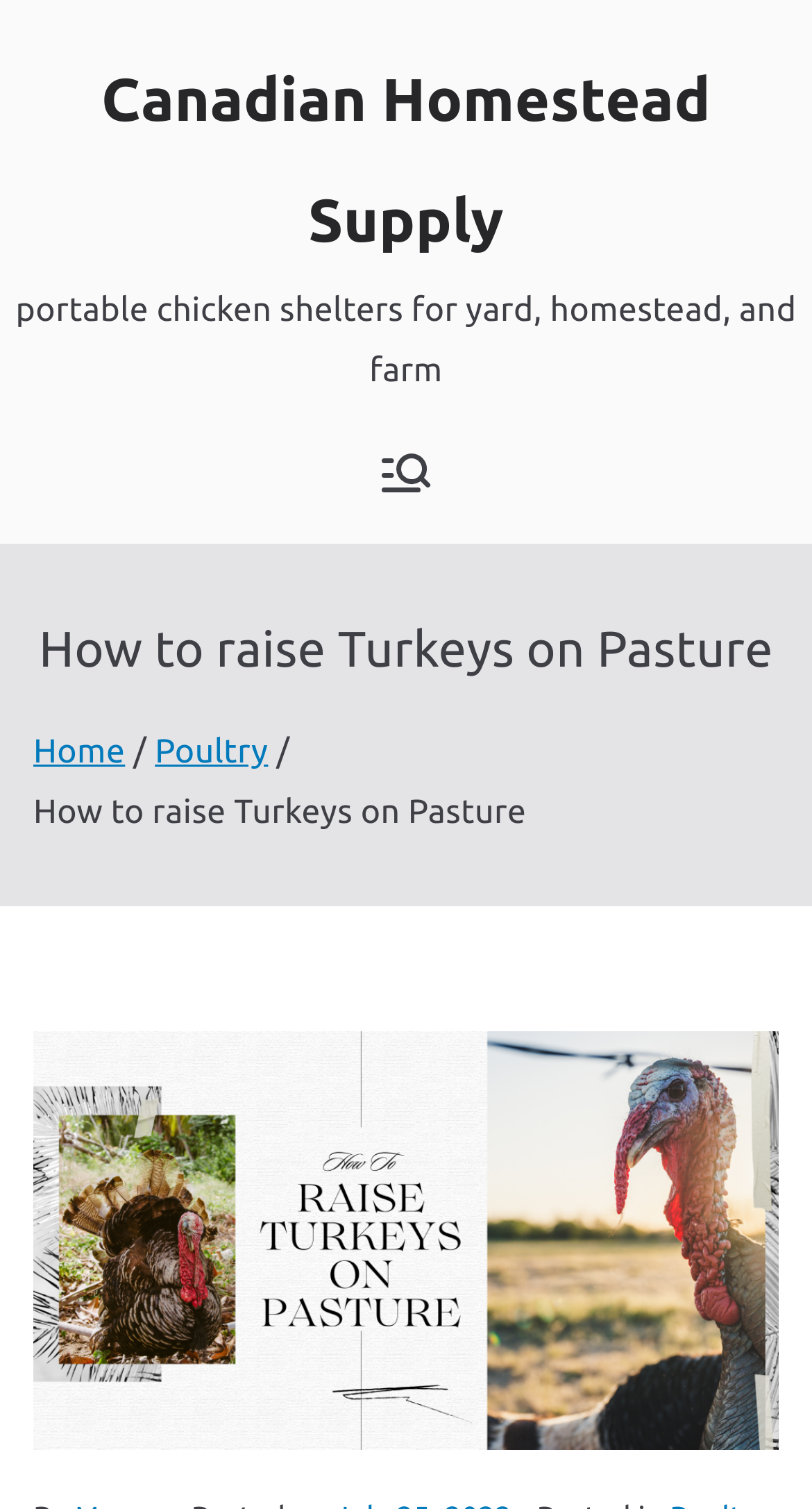Reply to the question below using a single word or brief phrase:
Is there a menu button on the page?

Yes